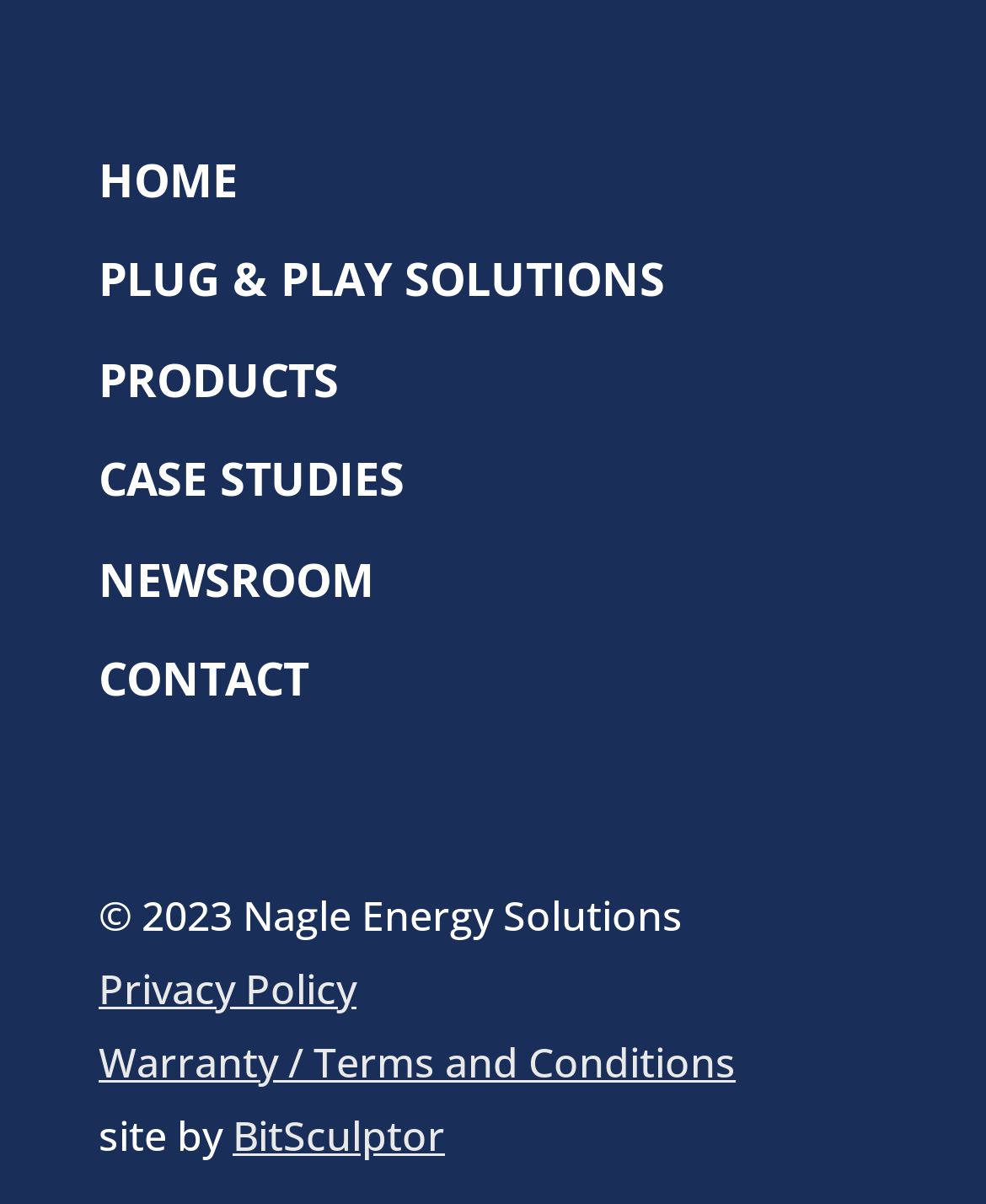What is the copyright year mentioned on the webpage?
Provide an in-depth answer to the question, covering all aspects.

I found the copyright information at the bottom of the webpage, which states '© 2023 Nagle Energy Solutions', and extracted the year mentioned, which is 2023.